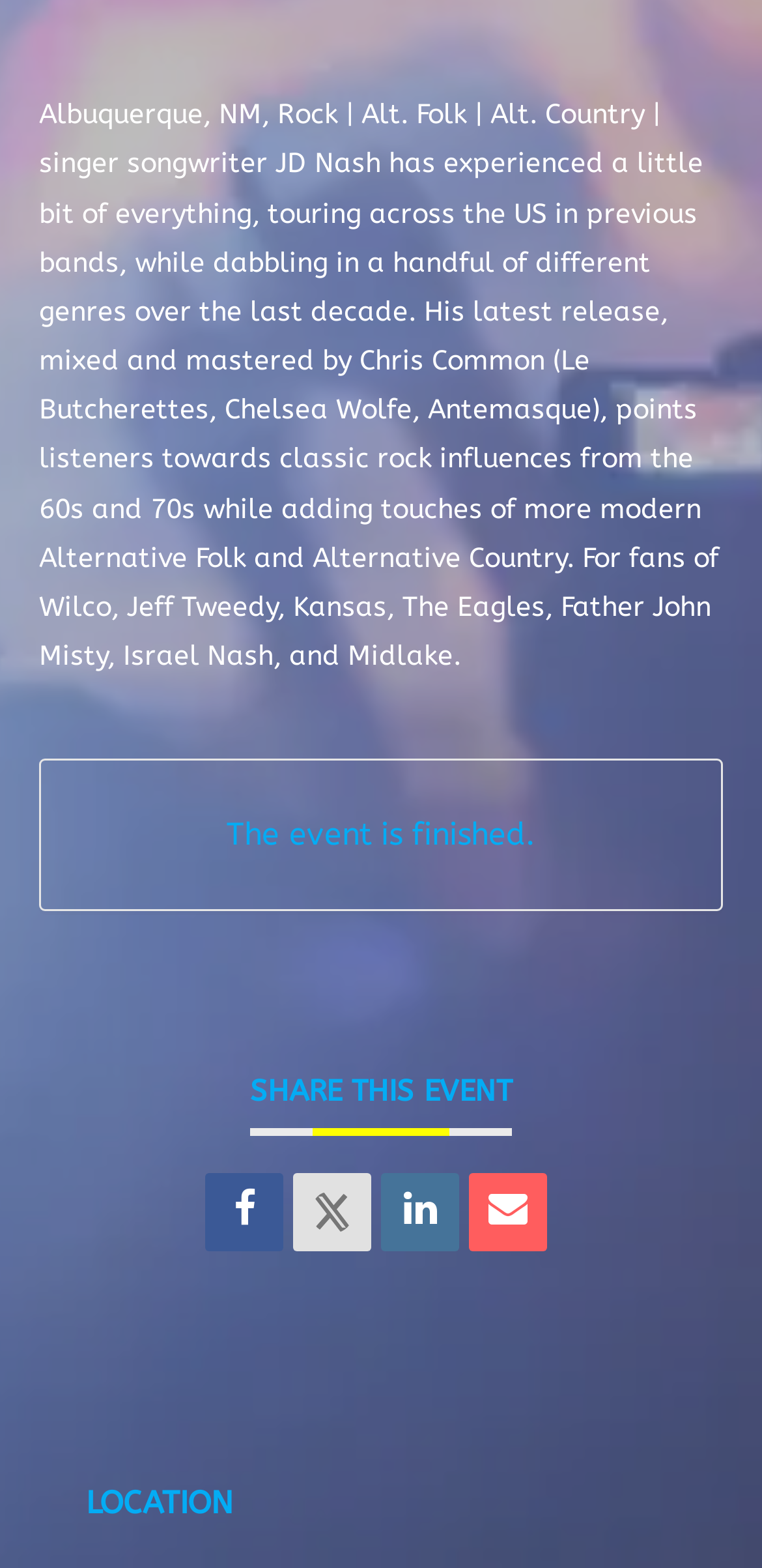Refer to the element description title="Email" and identify the corresponding bounding box in the screenshot. Format the coordinates as (top-left x, top-left y, bottom-right x, bottom-right y) with values in the range of 0 to 1.

[0.615, 0.748, 0.718, 0.797]